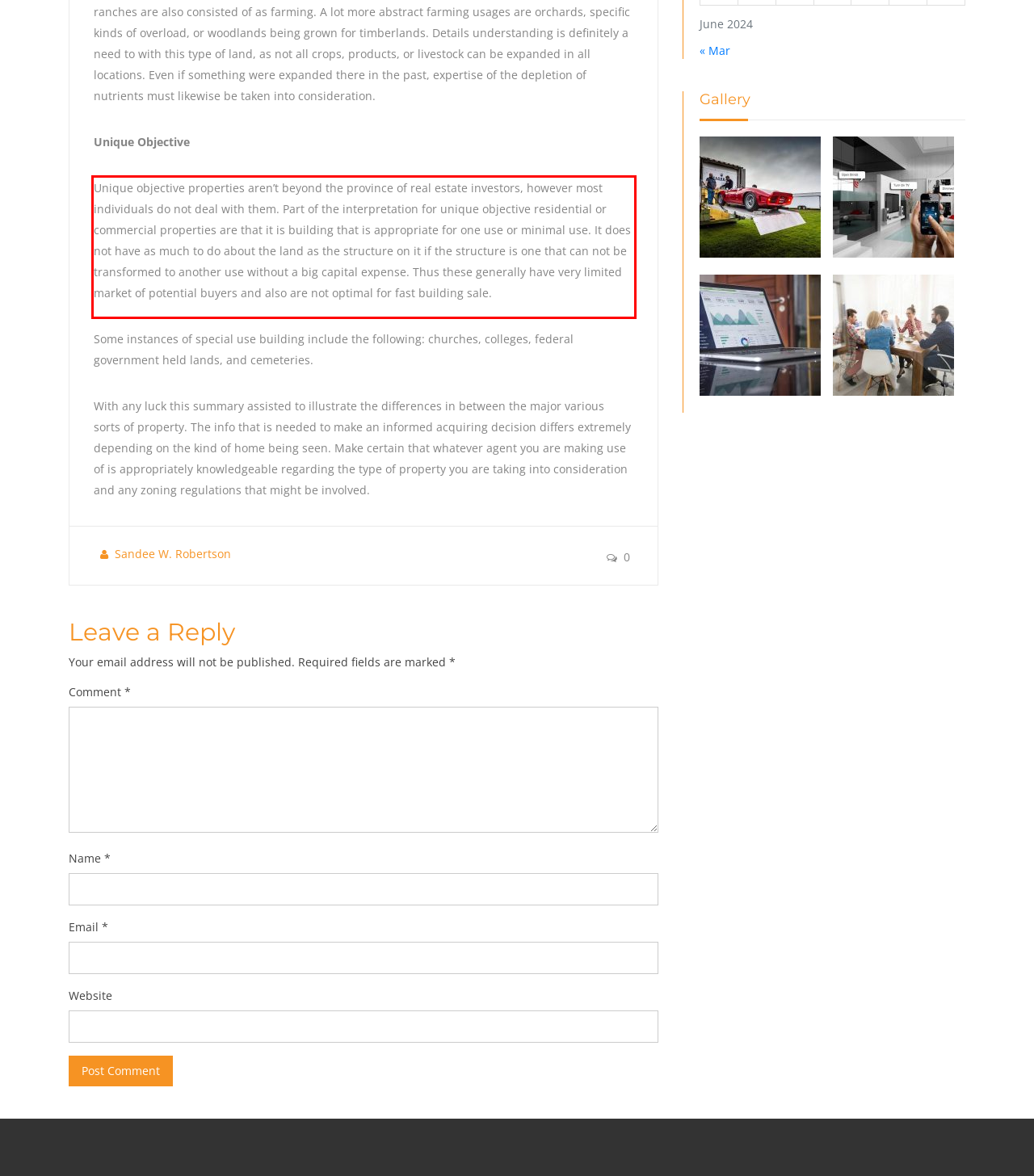Please look at the webpage screenshot and extract the text enclosed by the red bounding box.

Unique objective properties aren’t beyond the province of real estate investors, however most individuals do not deal with them. Part of the interpretation for unique objective residential or commercial properties are that it is building that is appropriate for one use or minimal use. It does not have as much to do about the land as the structure on it if the structure is one that can not be transformed to another use without a big capital expense. Thus these generally have very limited market of potential buyers and also are not optimal for fast building sale.